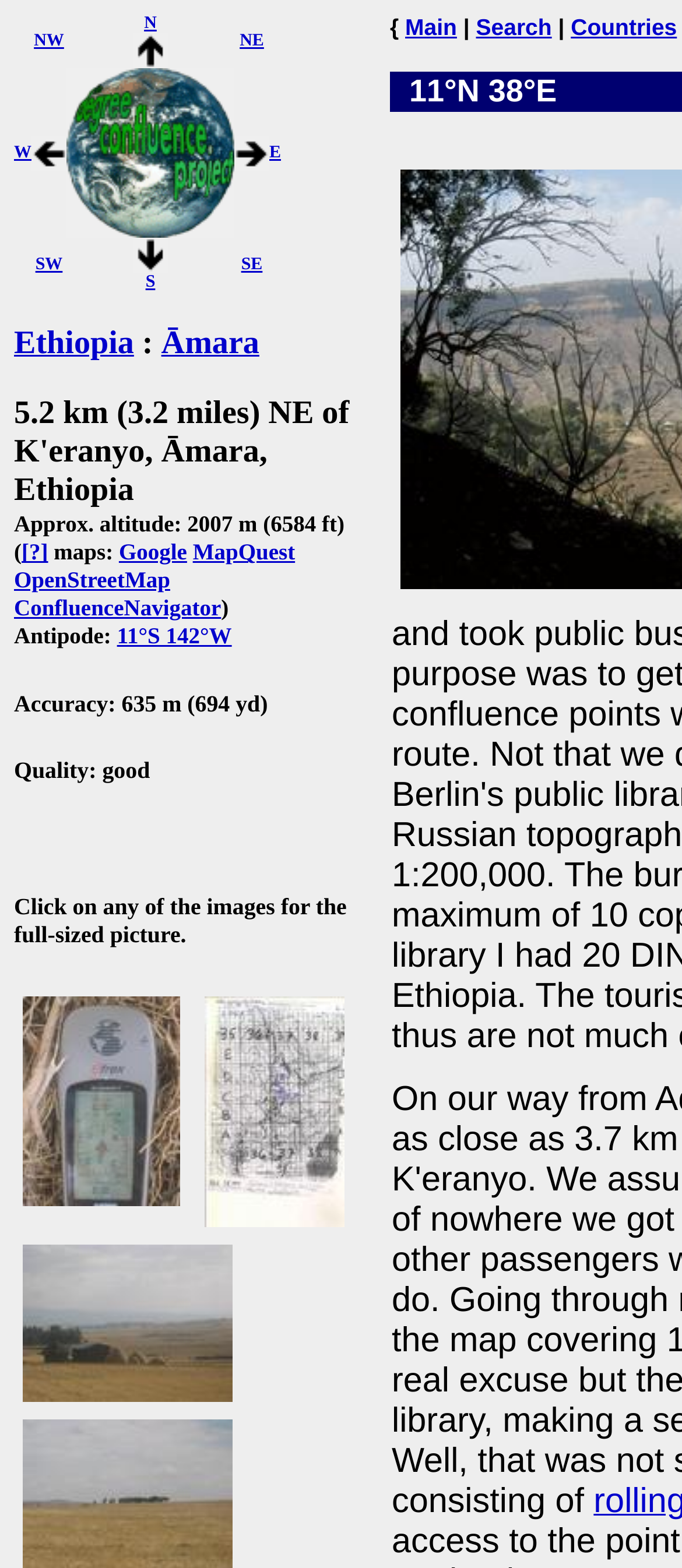Please pinpoint the bounding box coordinates for the region I should click to adhere to this instruction: "Explore the official overview map covering 540 maps".

[0.3, 0.636, 0.505, 0.783]